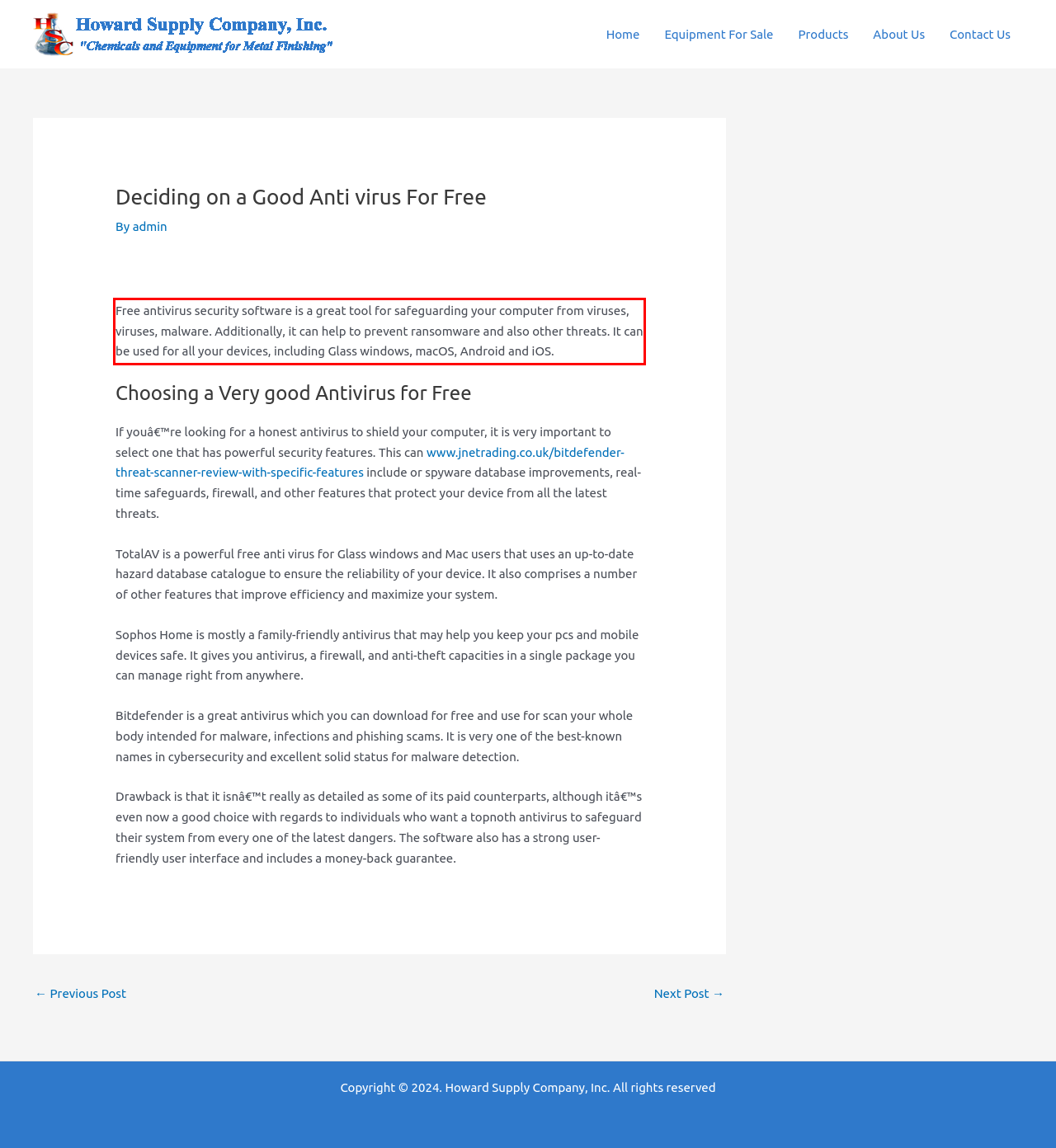Within the screenshot of the webpage, there is a red rectangle. Please recognize and generate the text content inside this red bounding box.

Free antivirus security software is a great tool for safeguarding your computer from viruses, viruses, malware. Additionally, it can help to prevent ransomware and also other threats. It can be used for all your devices, including Glass windows, macOS, Android and iOS.